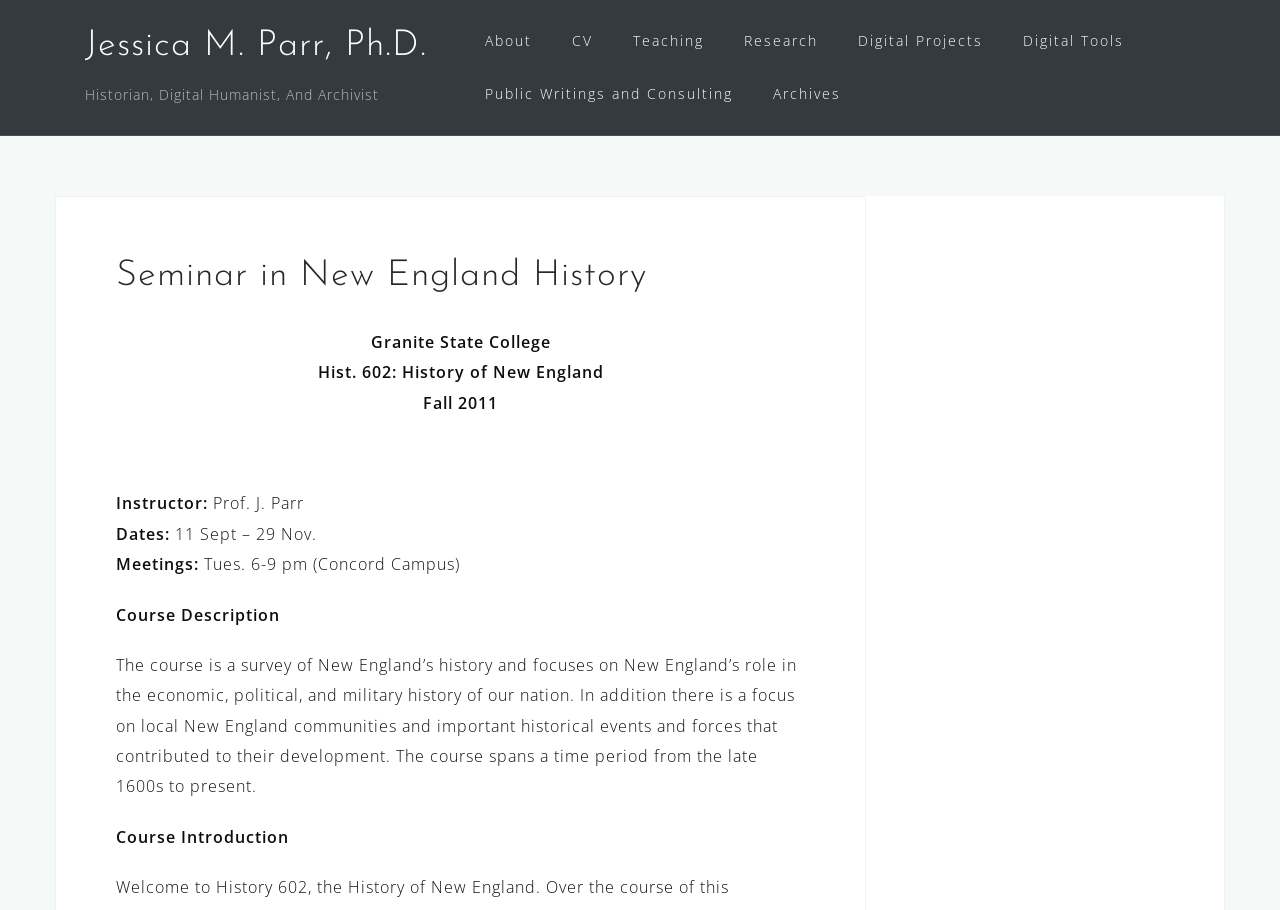Kindly determine the bounding box coordinates for the area that needs to be clicked to execute this instruction: "go to the digital projects page".

[0.67, 0.027, 0.768, 0.063]